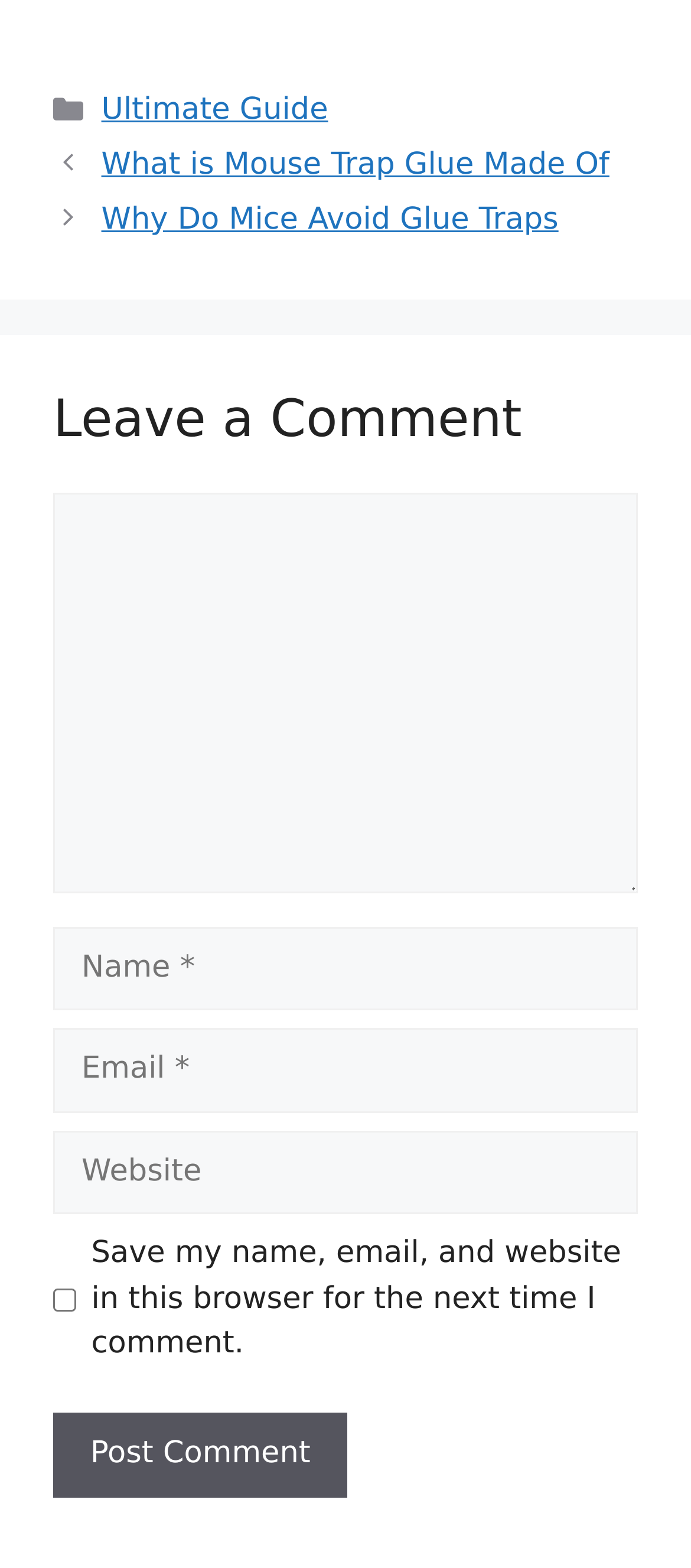Use a single word or phrase to answer this question: 
What is the label of the first textbox?

Comment